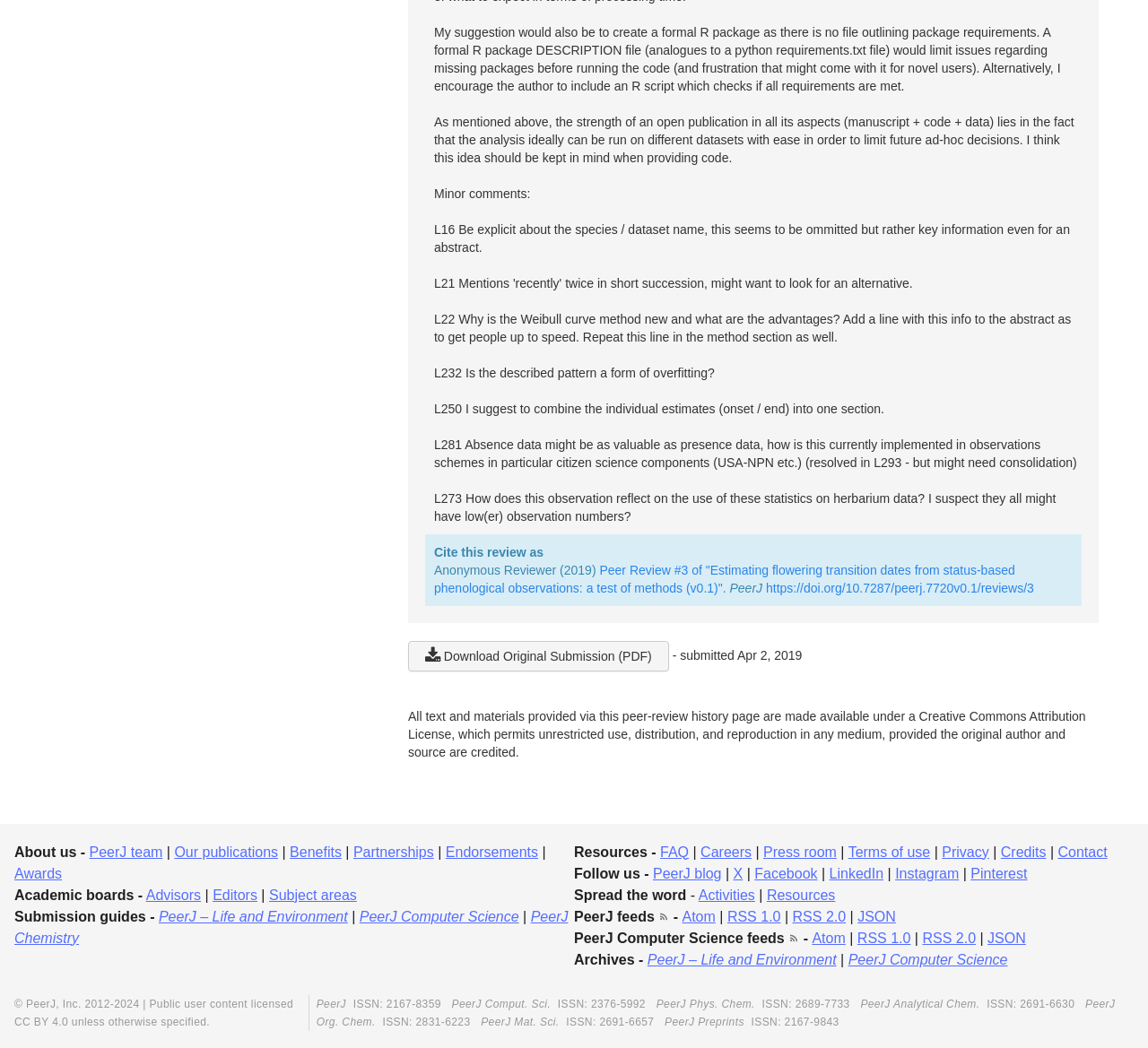Find and indicate the bounding box coordinates of the region you should select to follow the given instruction: "Cite this review".

[0.378, 0.52, 0.474, 0.534]